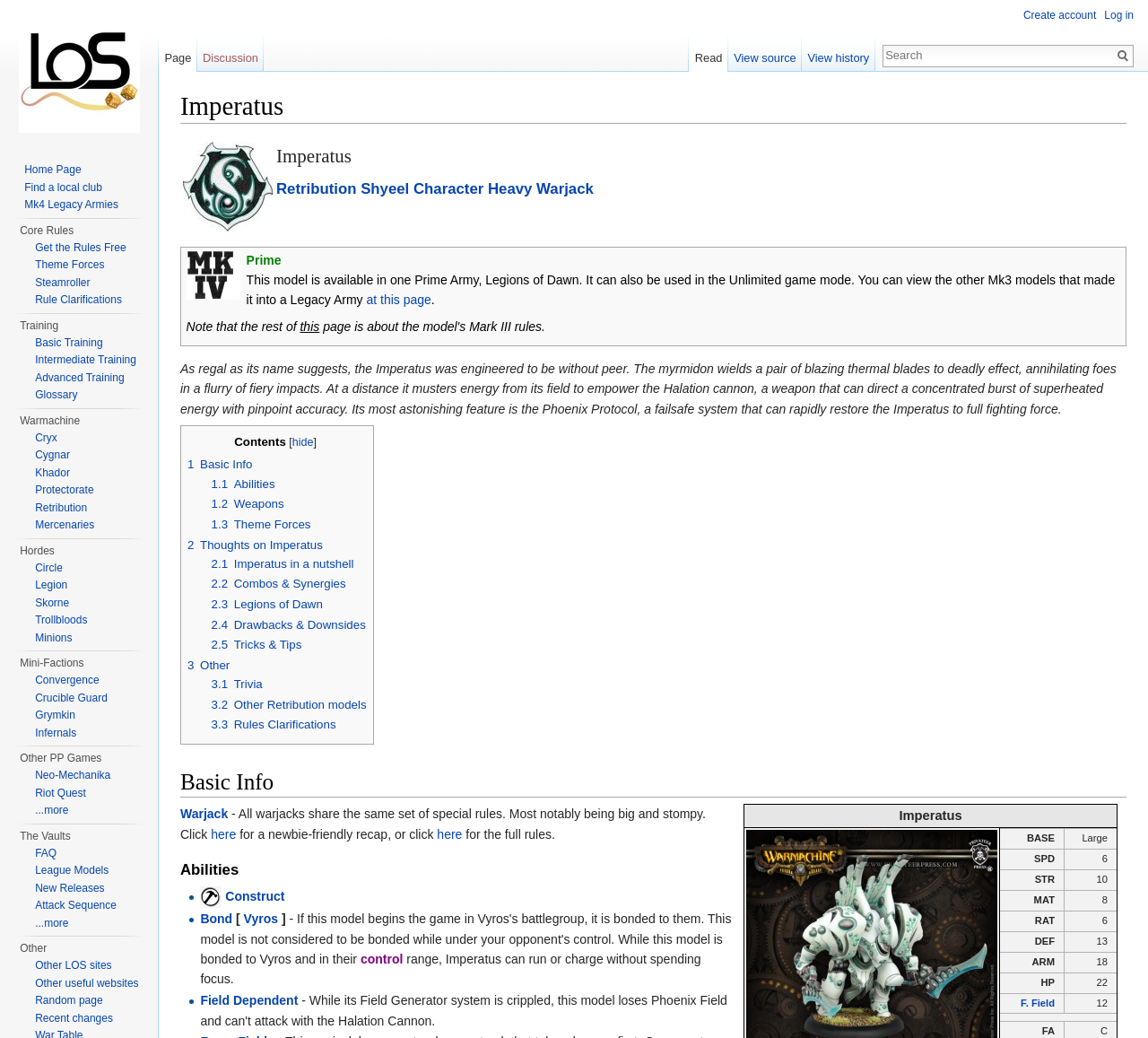Give a detailed overview of the webpage's appearance and contents.

The webpage is about Imperatus, a Warmachine University model from the Retribution faction. At the top, there is a heading "Imperatus" followed by a "Jump to" section with links to navigation and search. Below this, there is a table with two cells, one containing the Retribution logo and the other with a description of the Imperatus model.

To the right of the logo, there are four links: Retribution, Shyeel, Character, and Heavy Warjack. Below this, there is another table with a single cell containing an image of the Mk4 icon and a description of the model's availability in Prime Army and Unlimited game mode.

Following this, there is a paragraph describing the Imperatus model's features, including its thermal blades, Halation cannon, and Phoenix Protocol. Below this, there is a table of contents with links to various sections, including Basic Info, Abilities, Weapons, Theme Forces, Thoughts on Imperatus, and Other.

The Basic Info section is a table with various attributes of the Imperatus model, including its base size, speed, strength, mat, rat, defense, armor, and hit points. Each attribute has a corresponding value.

Throughout the page, there are various links to other sections and models, as well as images of the Retribution logo and the Mk4 icon. The overall layout is organized, with clear headings and concise text.